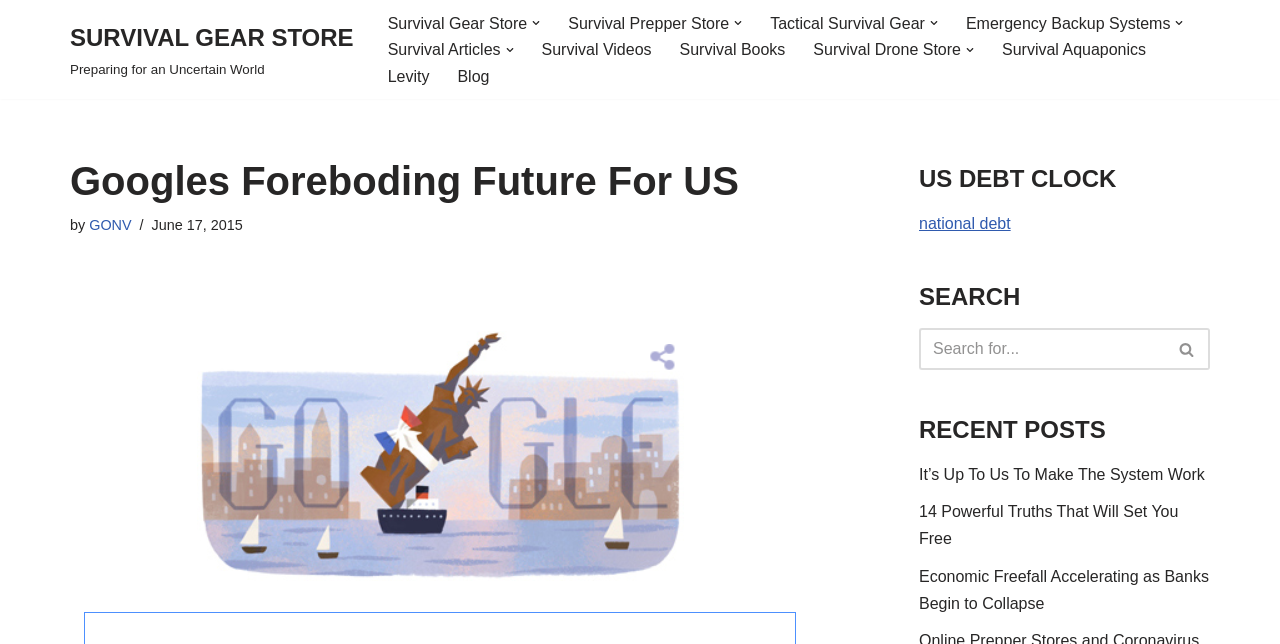What is the purpose of the 'Recent Posts' section?
Using the image as a reference, answer the question in detail.

I found the answer by looking at the 'Recent Posts' section, which lists several article titles with links. This suggests that the purpose of this section is to display recent articles or blog posts published on the website.